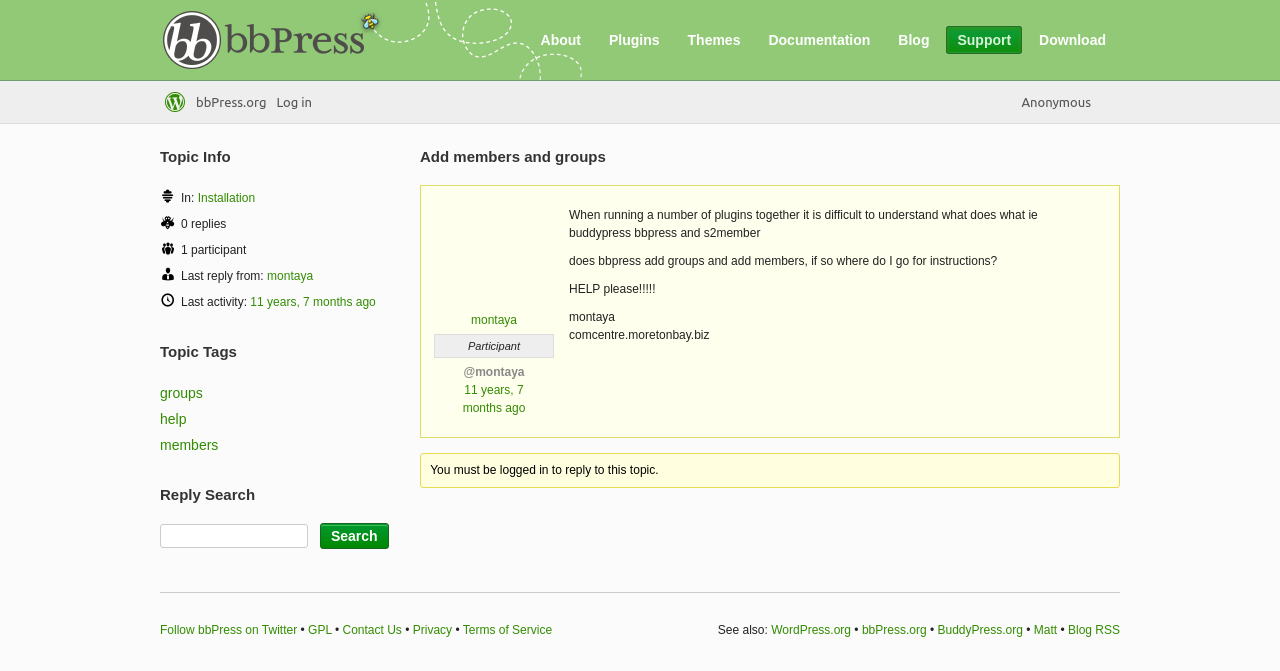Use the information in the screenshot to answer the question comprehensively: Who started this topic?

The topic was started by 'montaya' as indicated by the link element with the text 'montaya' and the static text 'Participant' near it, which suggests that 'montaya' is the participant who started the topic.